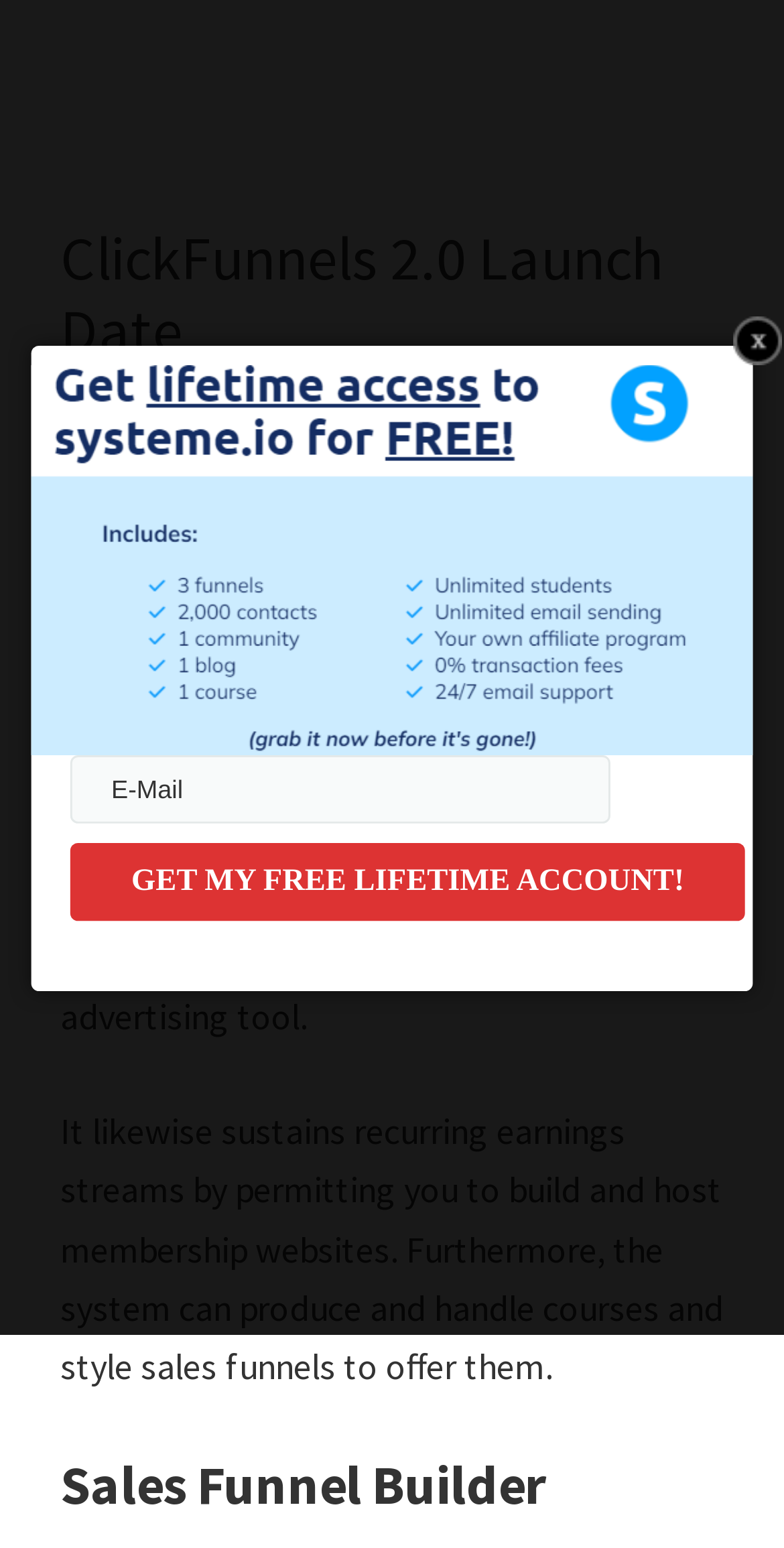What is the name of the author of the article?
Please provide a single word or phrase as your answer based on the screenshot.

Finn